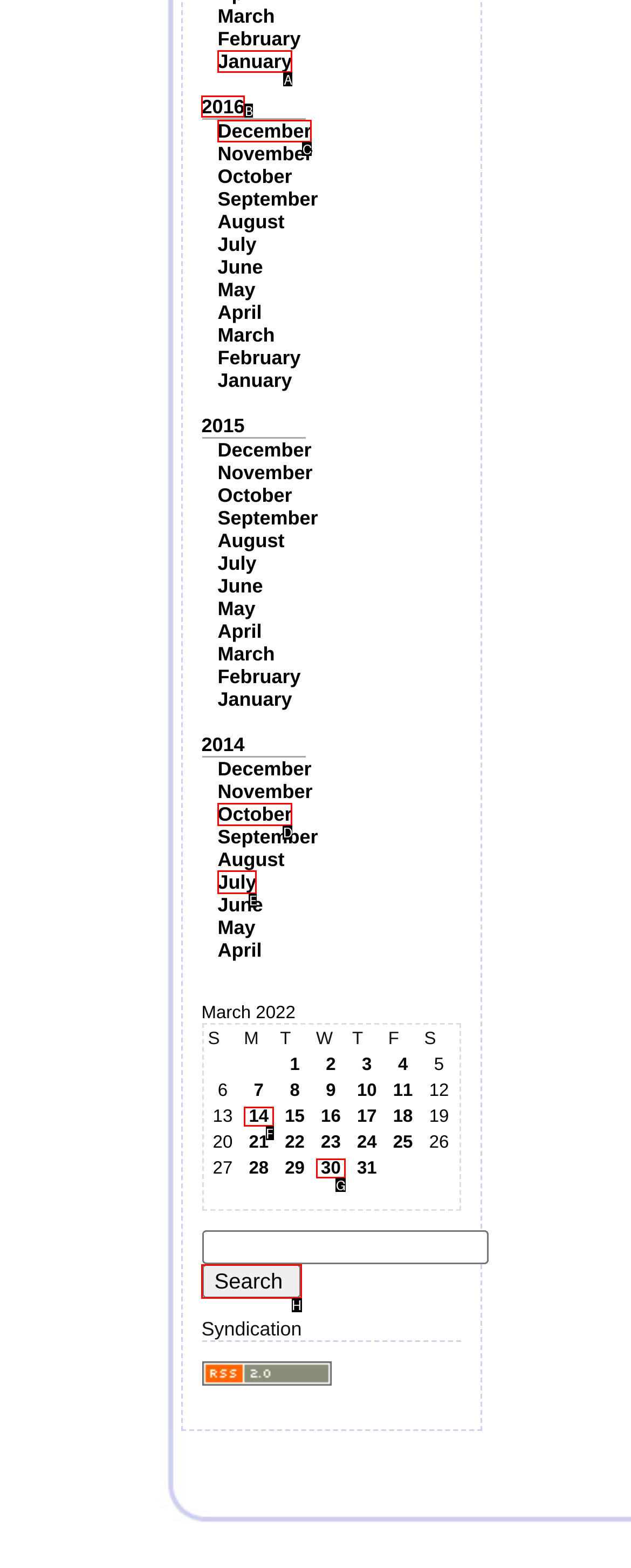Determine which option should be clicked to carry out this task: View 2016
State the letter of the correct choice from the provided options.

B